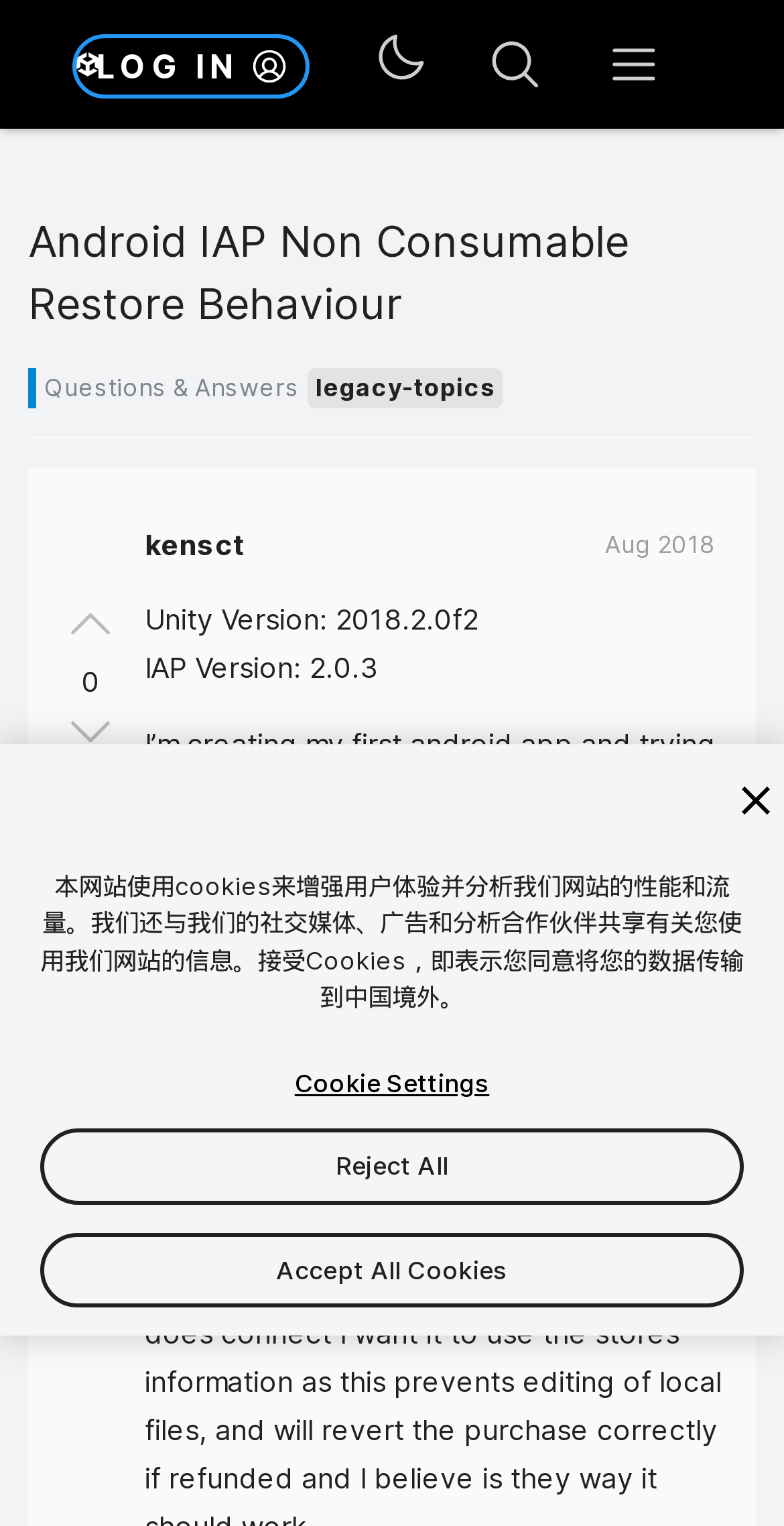Please identify the bounding box coordinates of the element I should click to complete this instruction: 'View topic progress'. The coordinates should be given as four float numbers between 0 and 1, like this: [left, top, right, bottom].

[0.597, 0.804, 0.974, 0.862]